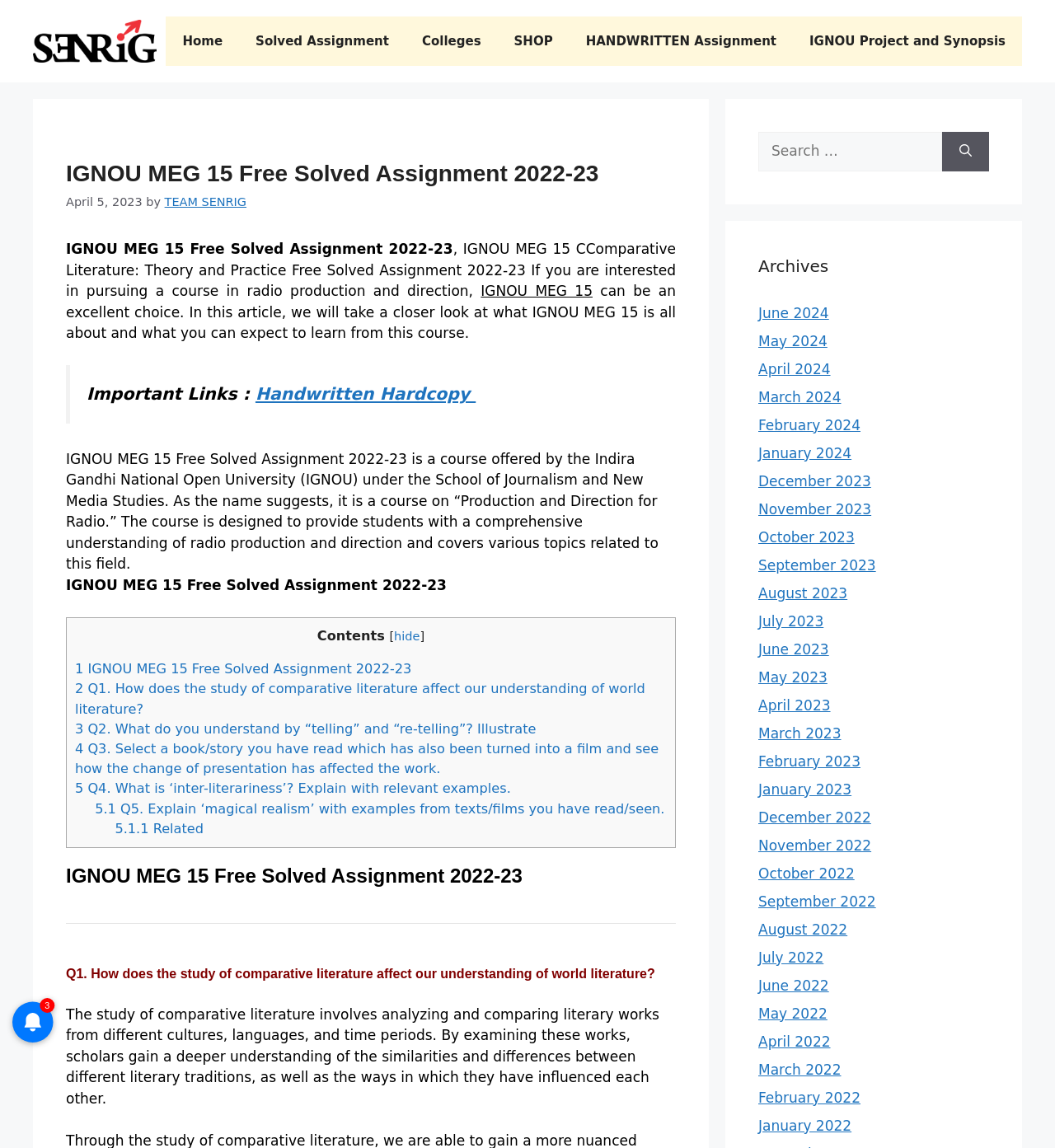Indicate the bounding box coordinates of the clickable region to achieve the following instruction: "View archives."

[0.719, 0.221, 0.938, 0.242]